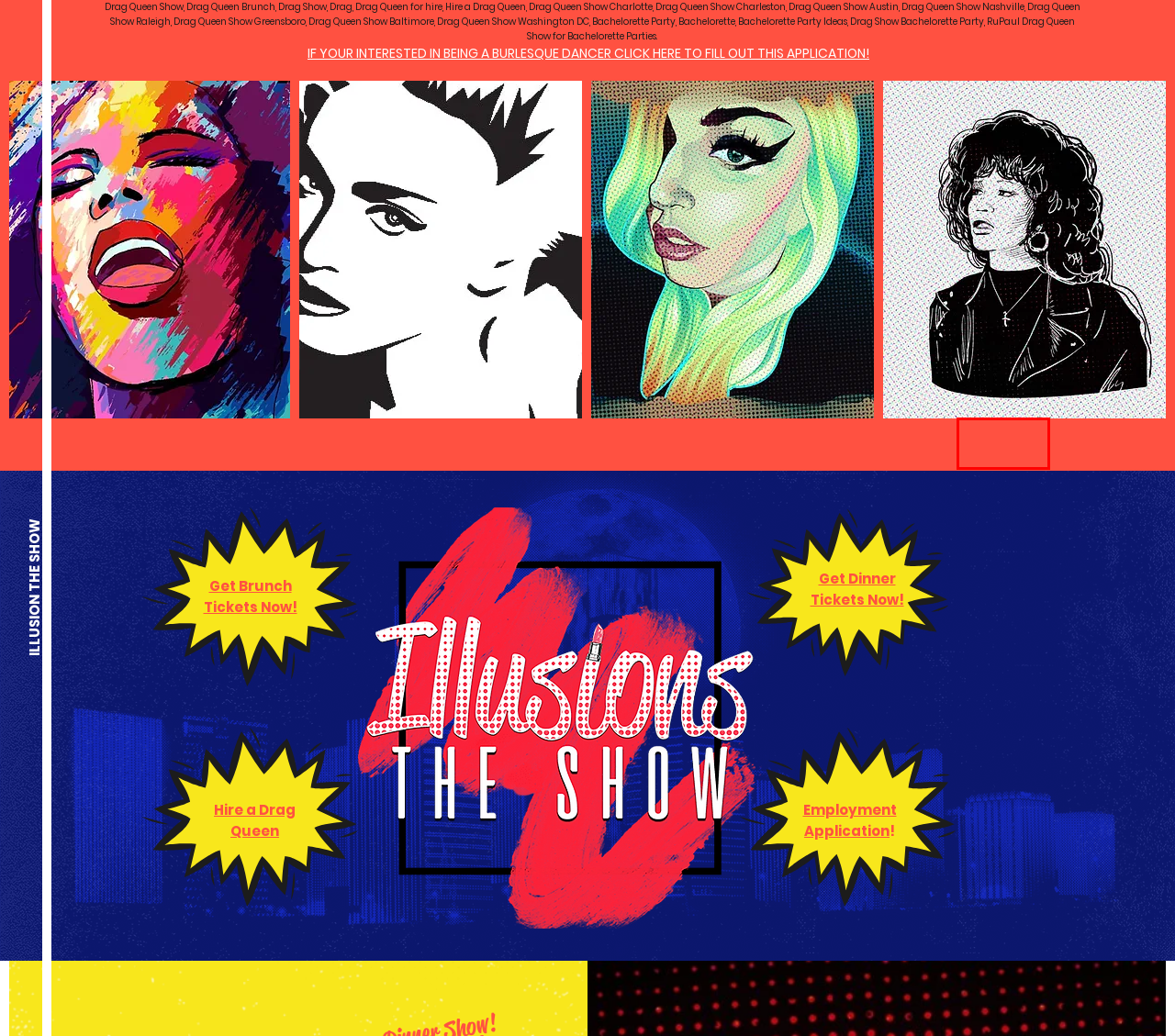Inspect the screenshot of a webpage with a red rectangle bounding box. Identify the webpage description that best corresponds to the new webpage after clicking the element inside the bounding box. Here are the candidates:
A. Hire a Drag Queen | Illusions The Drag Queen Show
B. Illusions Drag Queen Show Tickets | Available | illusions Drag Show
C. Illusions Drag Queen Show | Drag Shows | Illusions Drag Show
D. Illusions Drag Queen Show | Contact Us | illusions Drag Show
E. Illusions Drag Queen Show | In The Media | illusions Drag Show
F. Illusions Drag Queen Show Available | Brunch | illusions Drag Show
G. Illusions Drag Queen Show | Burlesque Dancer | illusions Drag Show
H. Illusions Drag Queen Show Locations | Drag Shows | illusions Drag Show

E